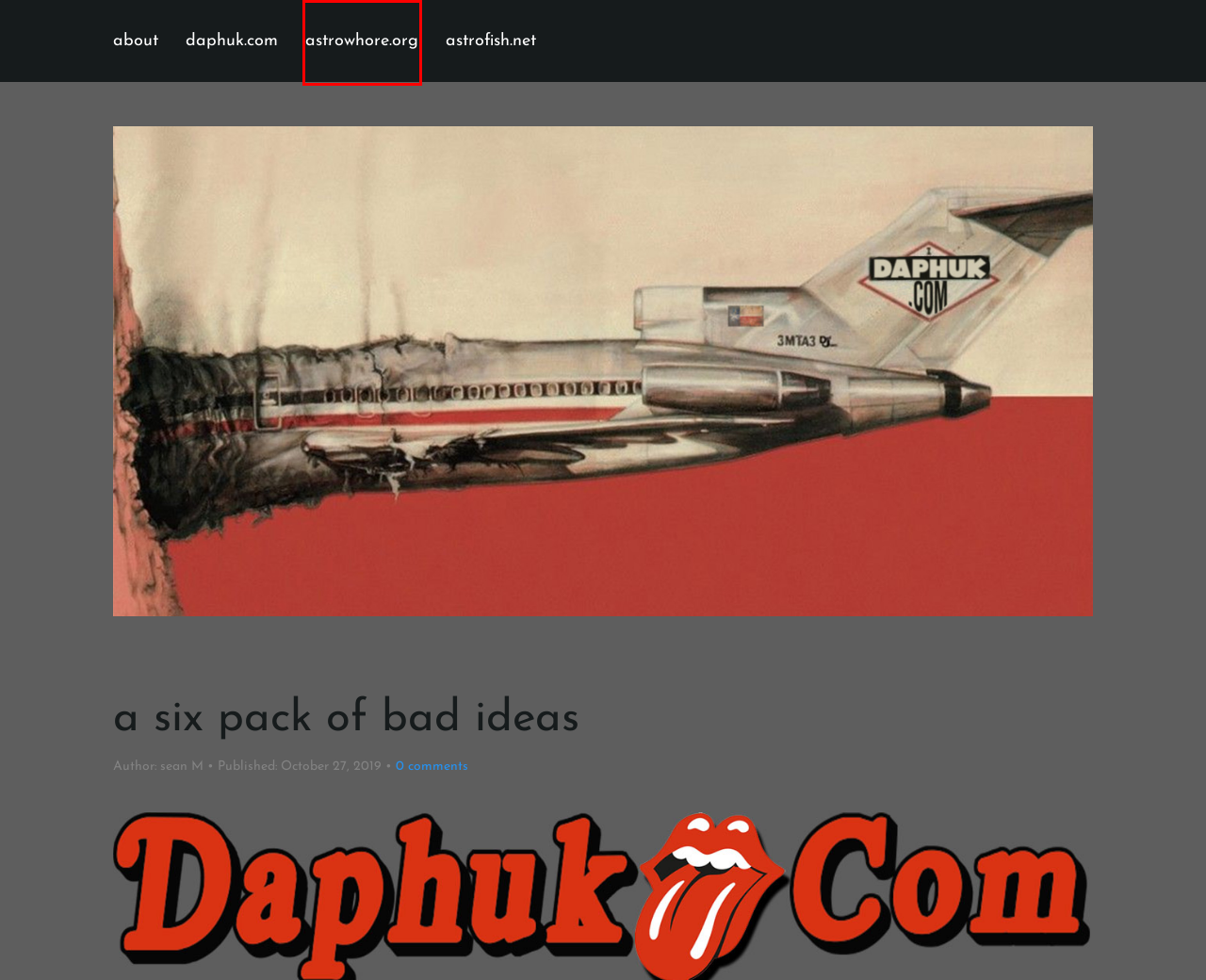Given a screenshot of a webpage with a red bounding box, please pick the webpage description that best fits the new webpage after clicking the element inside the bounding box. Here are the candidates:
A. about astrofish.net
B. tool time!
C. tool time?
D. about
E. daphuk.com — wtf, sean
F. EULA, The Fine Print, the privacy policy
G. astrowhore.org
H. Printing Materials Designs, Photos & Wordpress Themes Plugins | TechMix

G